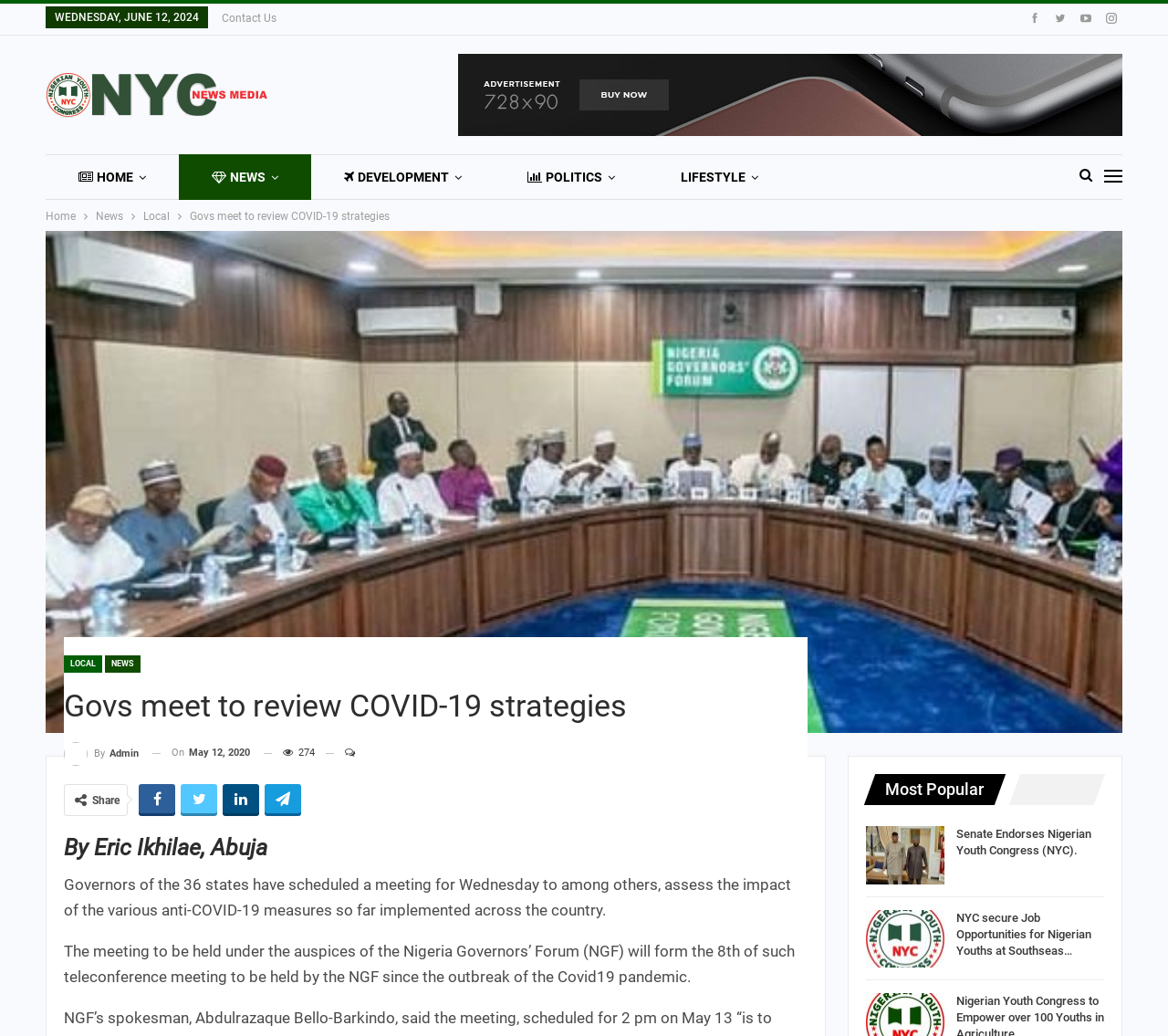What is the category of the news article?
Answer with a single word or phrase, using the screenshot for reference.

Local